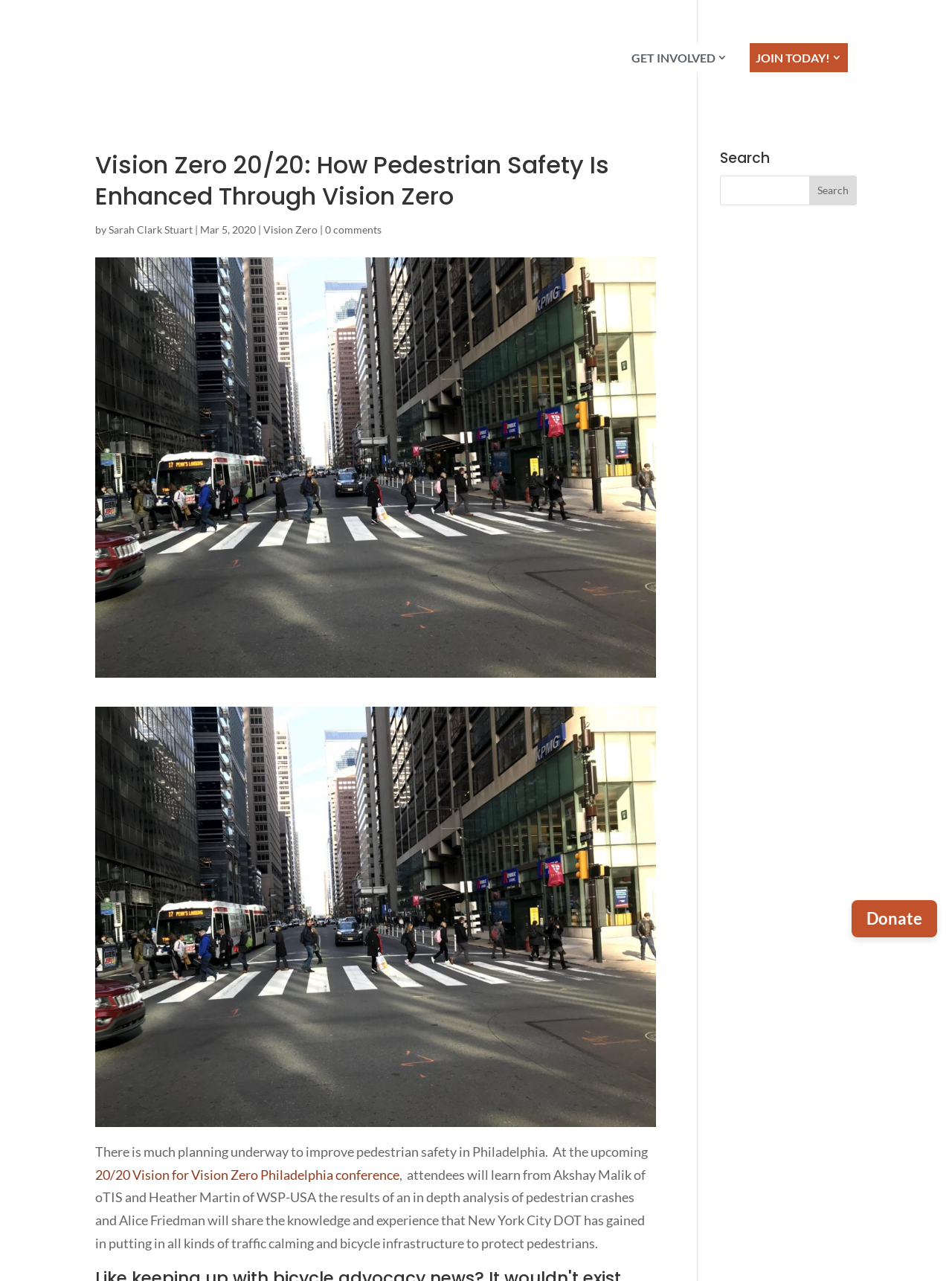Please reply to the following question with a single word or a short phrase:
What is the topic of the article?

Pedestrian safety